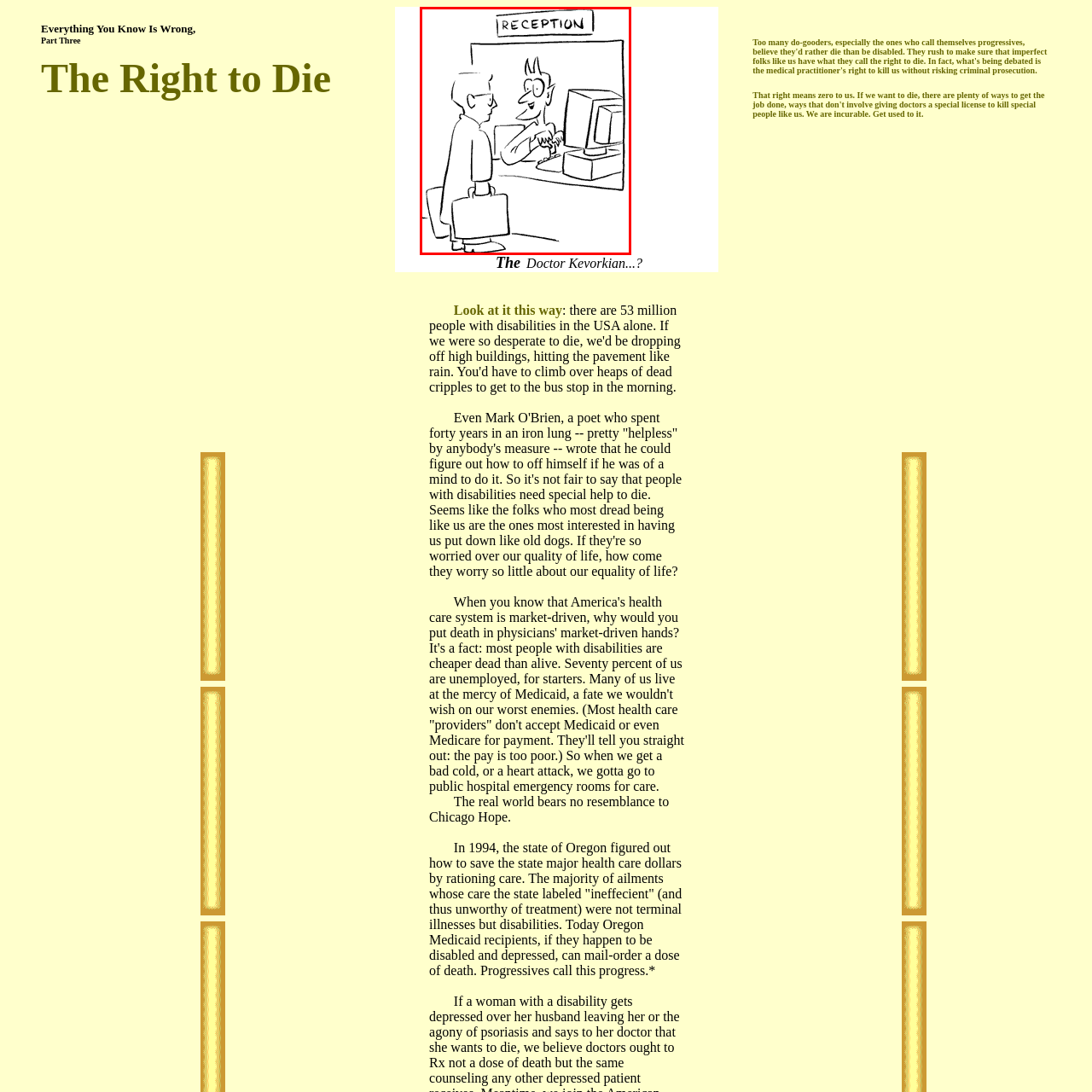What is the theme hinted at by the cartoon?
Analyze the image within the red bounding box and respond to the question with a detailed answer derived from the visual content.

The cartoon cleverly juxtaposes a lighthearted approach to a serious topic, possibly hinting at themes surrounding life and death, as suggested by the surrounding textual context discussing the right to die and societal perceptions of disabilities, adding a layer of depth and meaning to the humorous scene.